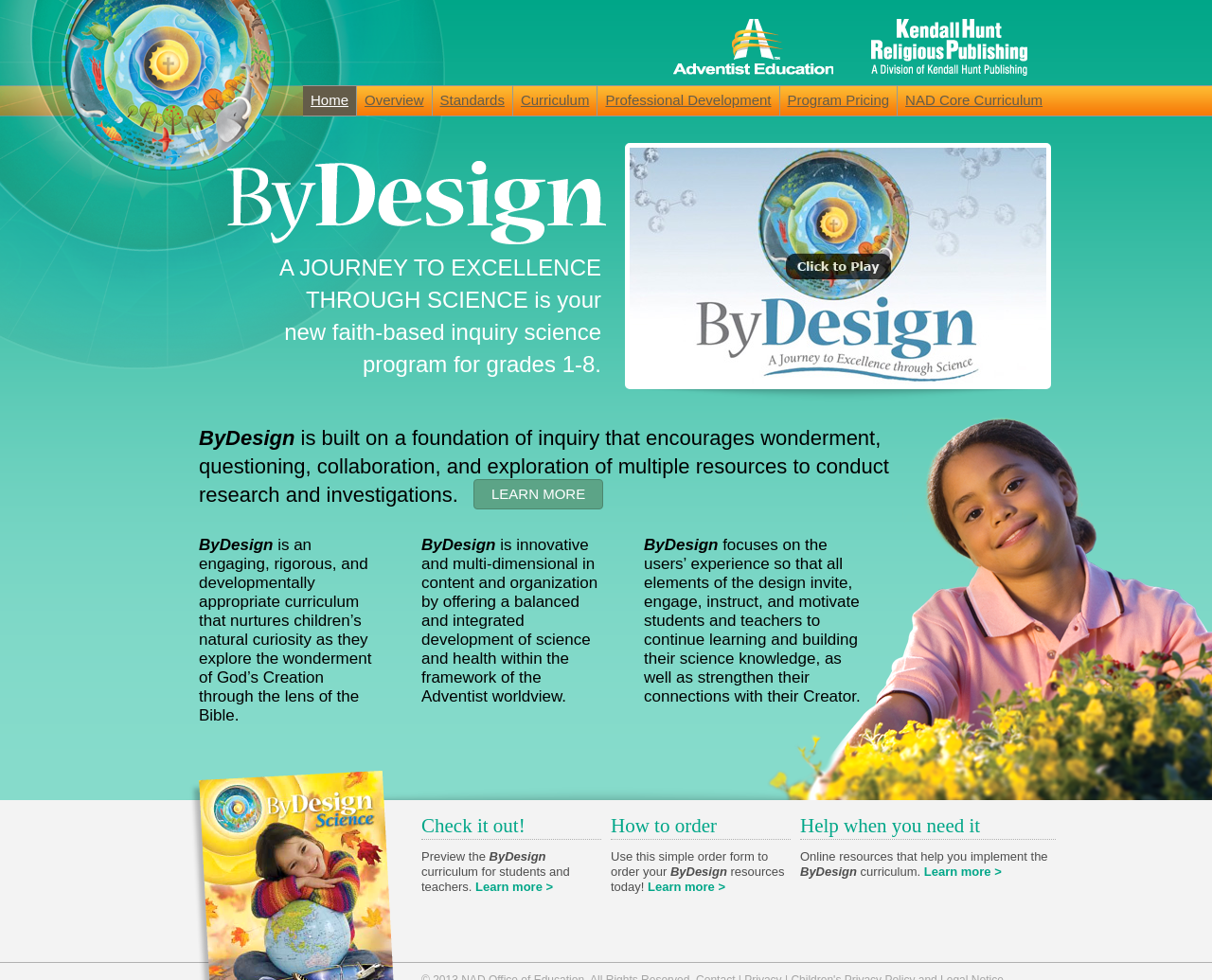Determine the bounding box for the UI element that matches this description: "Home".

None